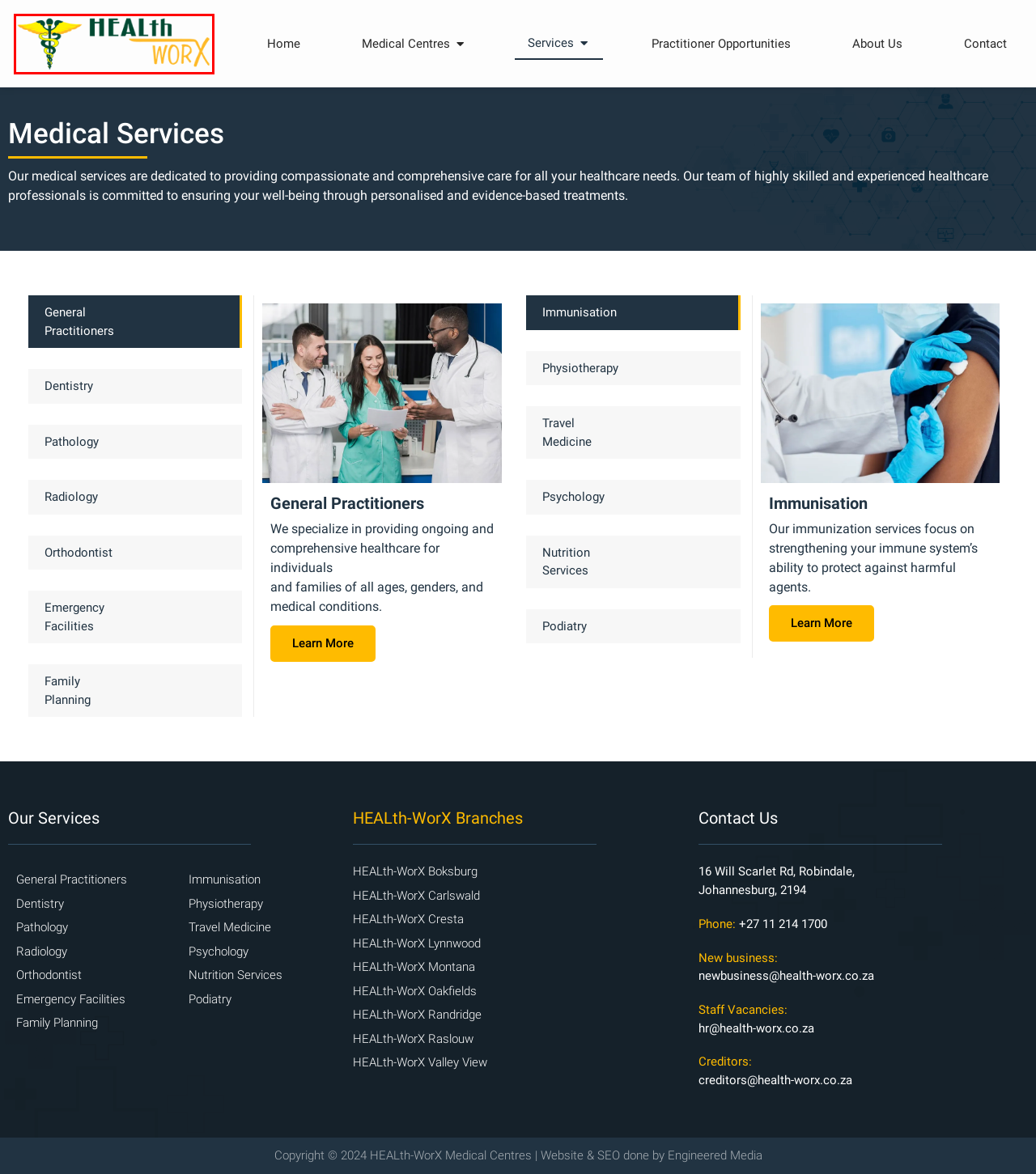You have a screenshot of a webpage with a red rectangle bounding box. Identify the best webpage description that corresponds to the new webpage after clicking the element within the red bounding box. Here are the candidates:
A. Practitioner Opportunities - HEALth-WorX Medical Centres
B. Cresta - HEALth-WorX Medical Centres
C. Valley View - HEALth-WorX Medical Centres
D. Emergency Facilities - HEALth-WorX Medical Centres
E. Travel Medicine - HEALth-WorX Medical Centres
F. Psychology - HEALth-WorX Medical Centres
G. HEALth-WorX Medical Centres
H. Raslouw - HEALth-WorX Medical Centres

G